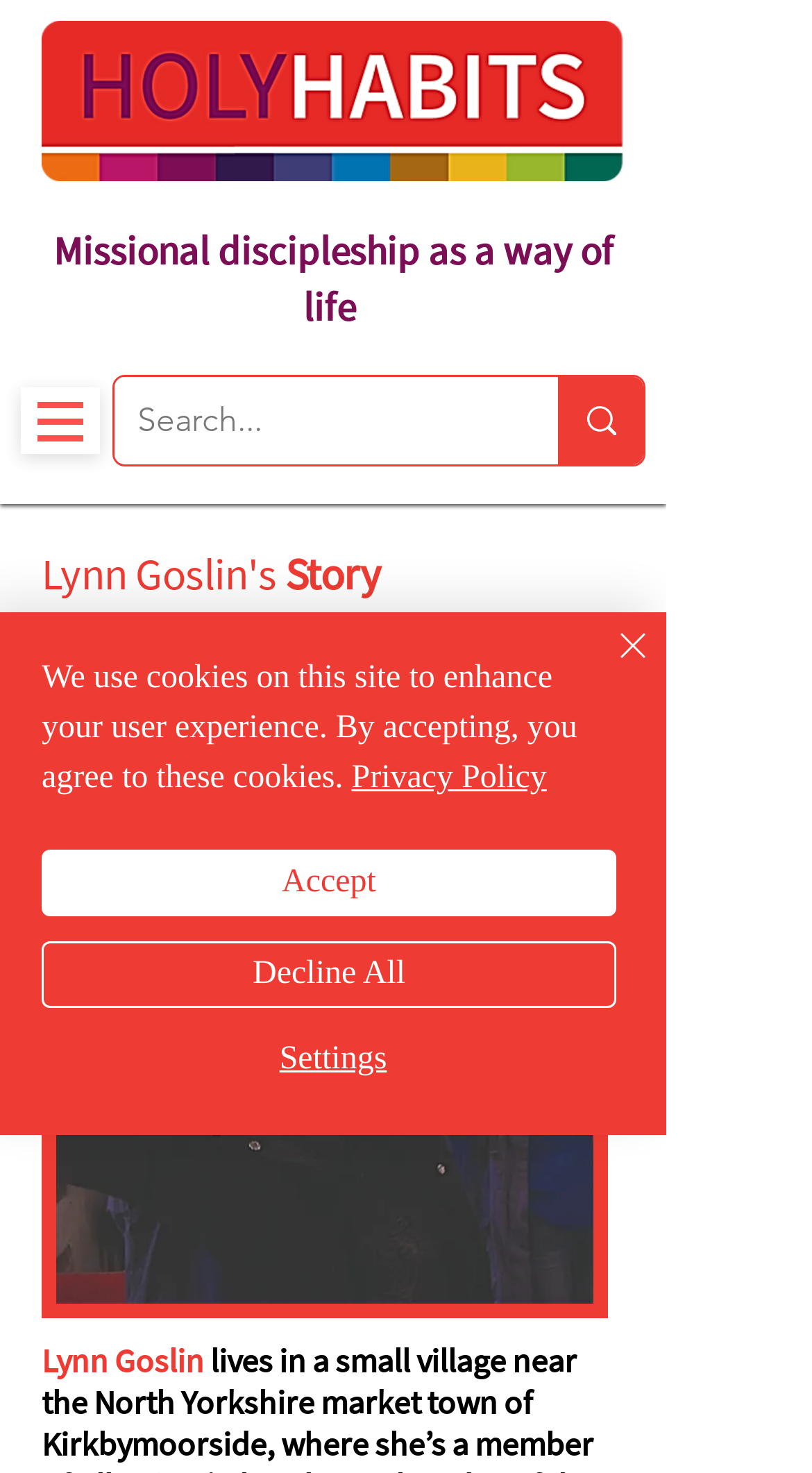Provide your answer in a single word or phrase: 
How many images are there on the webpage?

At least 3